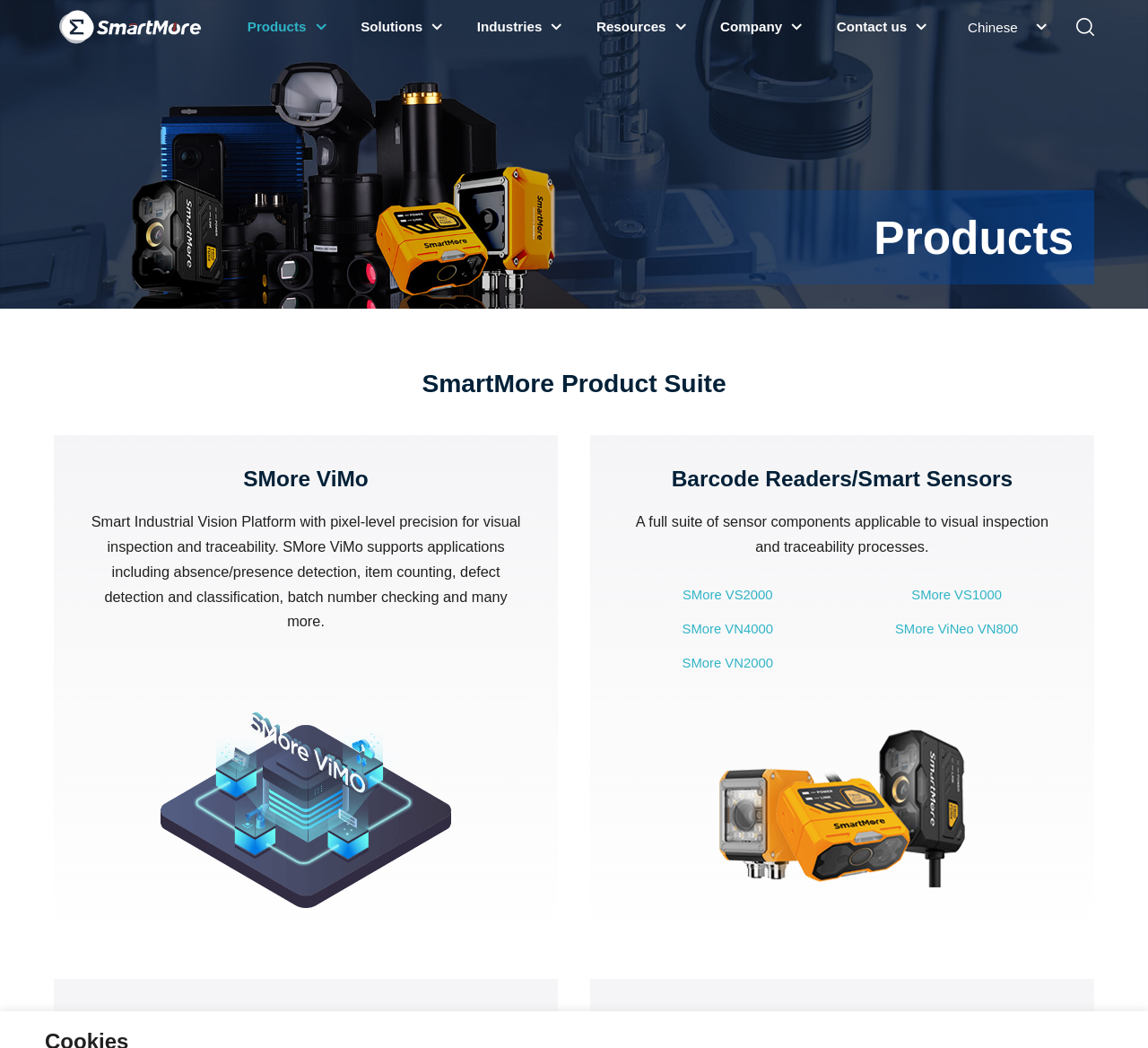What is the purpose of the search box?
Kindly answer the question with as much detail as you can.

The search box is likely used to search for products or information on the webpage, as it is a common feature on e-commerce websites and the webpage is about products.